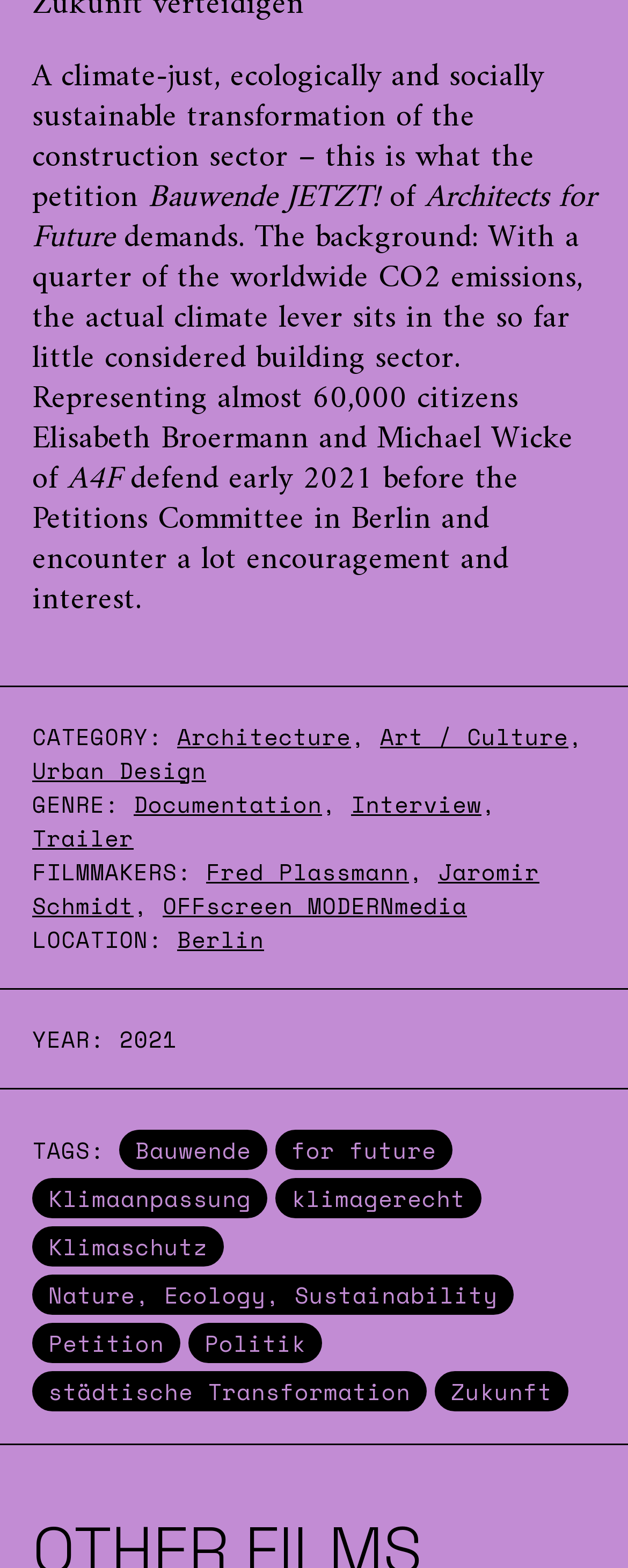Show me the bounding box coordinates of the clickable region to achieve the task as per the instruction: "Read about the 'Bauwende' movement".

[0.19, 0.72, 0.426, 0.746]